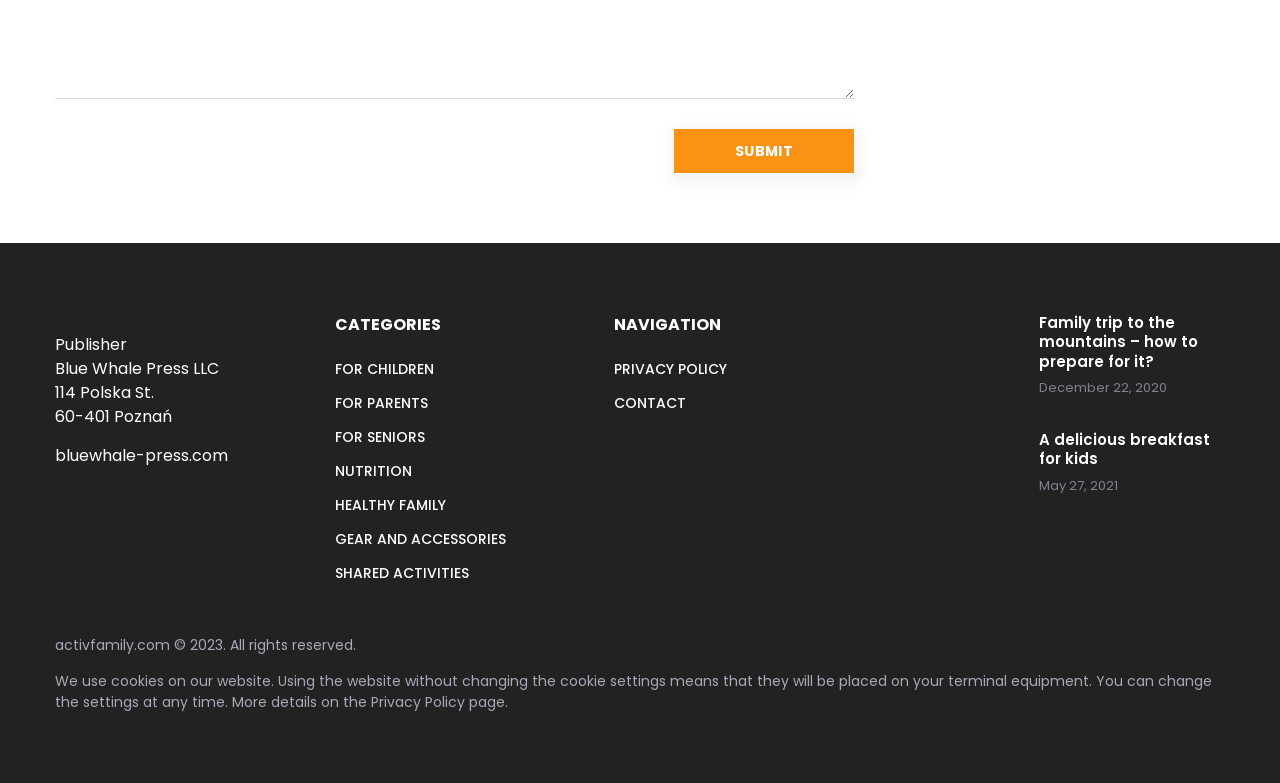Please identify the bounding box coordinates of the element I should click to complete this instruction: 'Read the article 'Family trip to the mountains – how to prepare for it?''. The coordinates should be given as four float numbers between 0 and 1, like this: [left, top, right, bottom].

[0.698, 0.399, 0.8, 0.511]